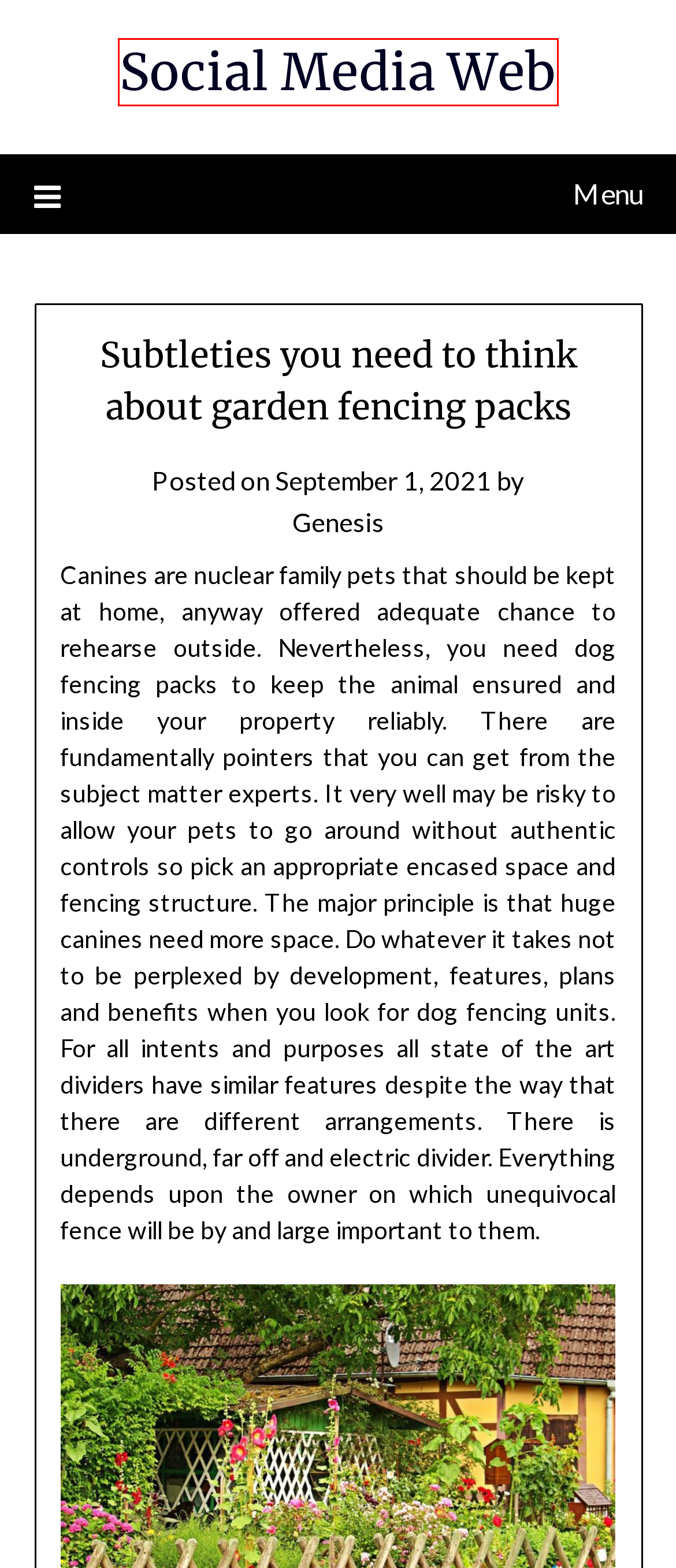Look at the screenshot of a webpage with a red bounding box and select the webpage description that best corresponds to the new page after clicking the element in the red box. Here are the options:
A. November 2023 – Social Media Web
B. Social Media Web
C. November 2019 – Social Media Web
D. Genesis – Social Media Web
E. Automobile – Social Media Web
F. April 2020 – Social Media Web
G. July 2023 – Social Media Web
H. home – Social Media Web

B